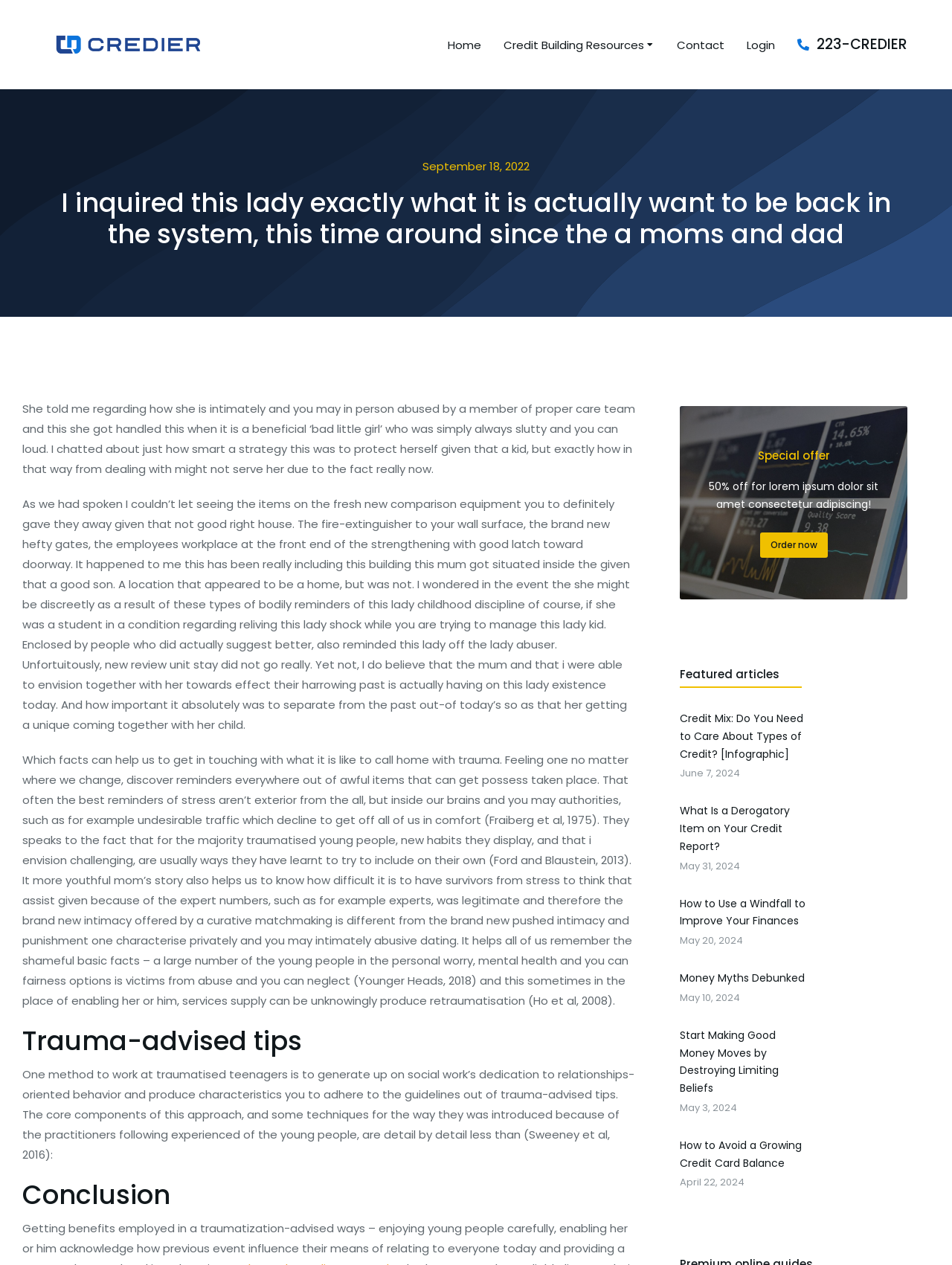Using the description "Login", locate and provide the bounding box of the UI element.

[0.784, 0.025, 0.814, 0.046]